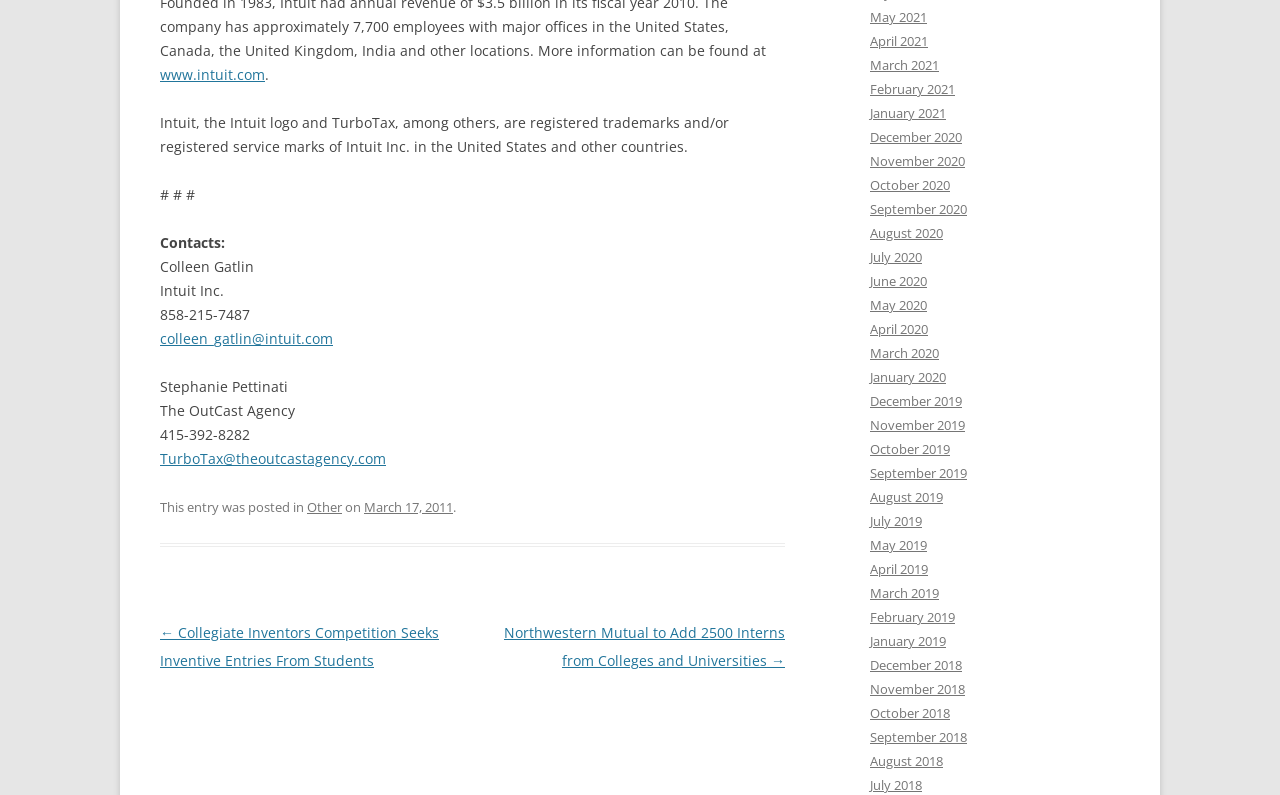Use a single word or phrase to answer the question:
What is the company name of Colleen Gatlin?

Intuit Inc.